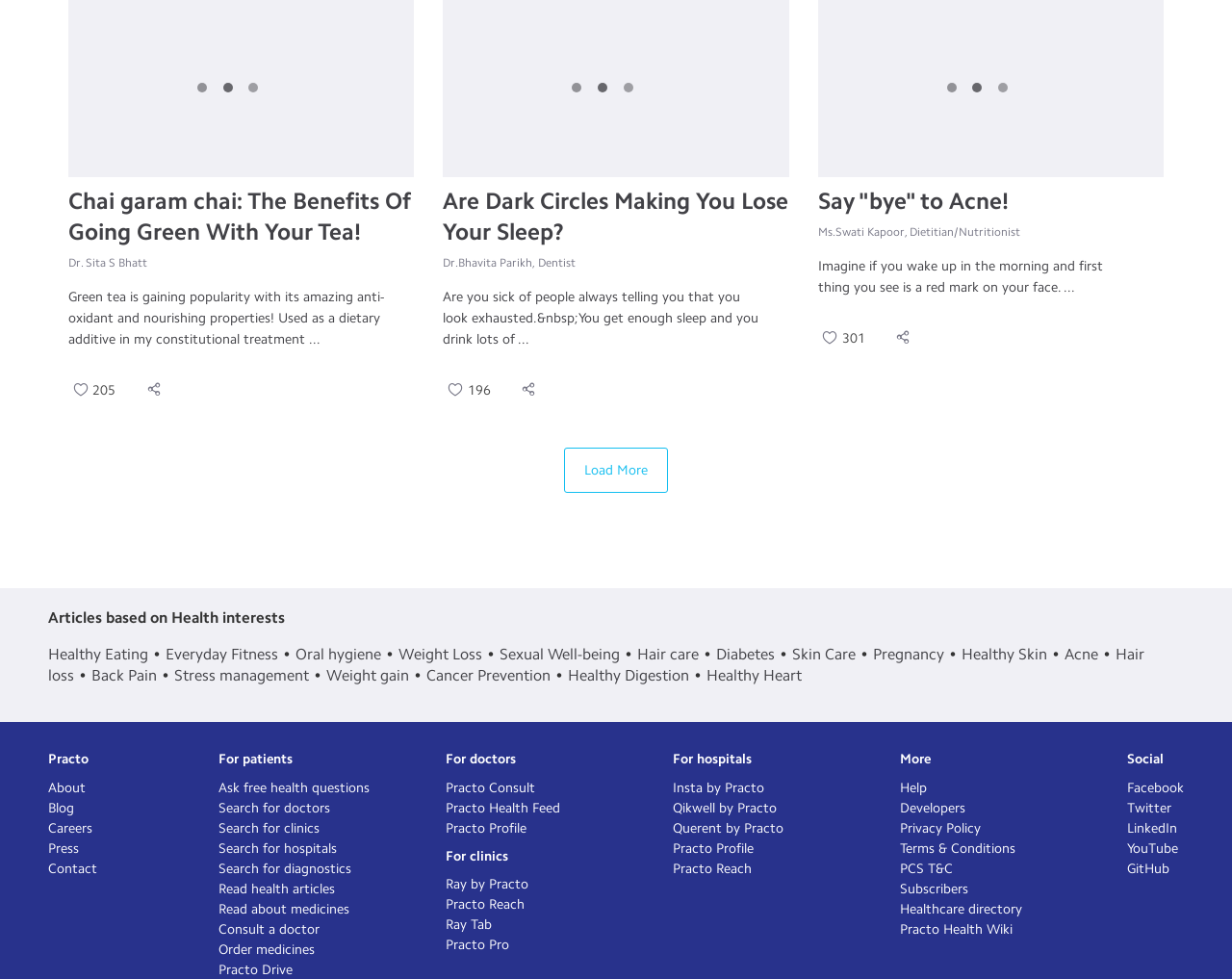Identify the bounding box coordinates of the area you need to click to perform the following instruction: "Search for doctors".

[0.177, 0.817, 0.268, 0.834]